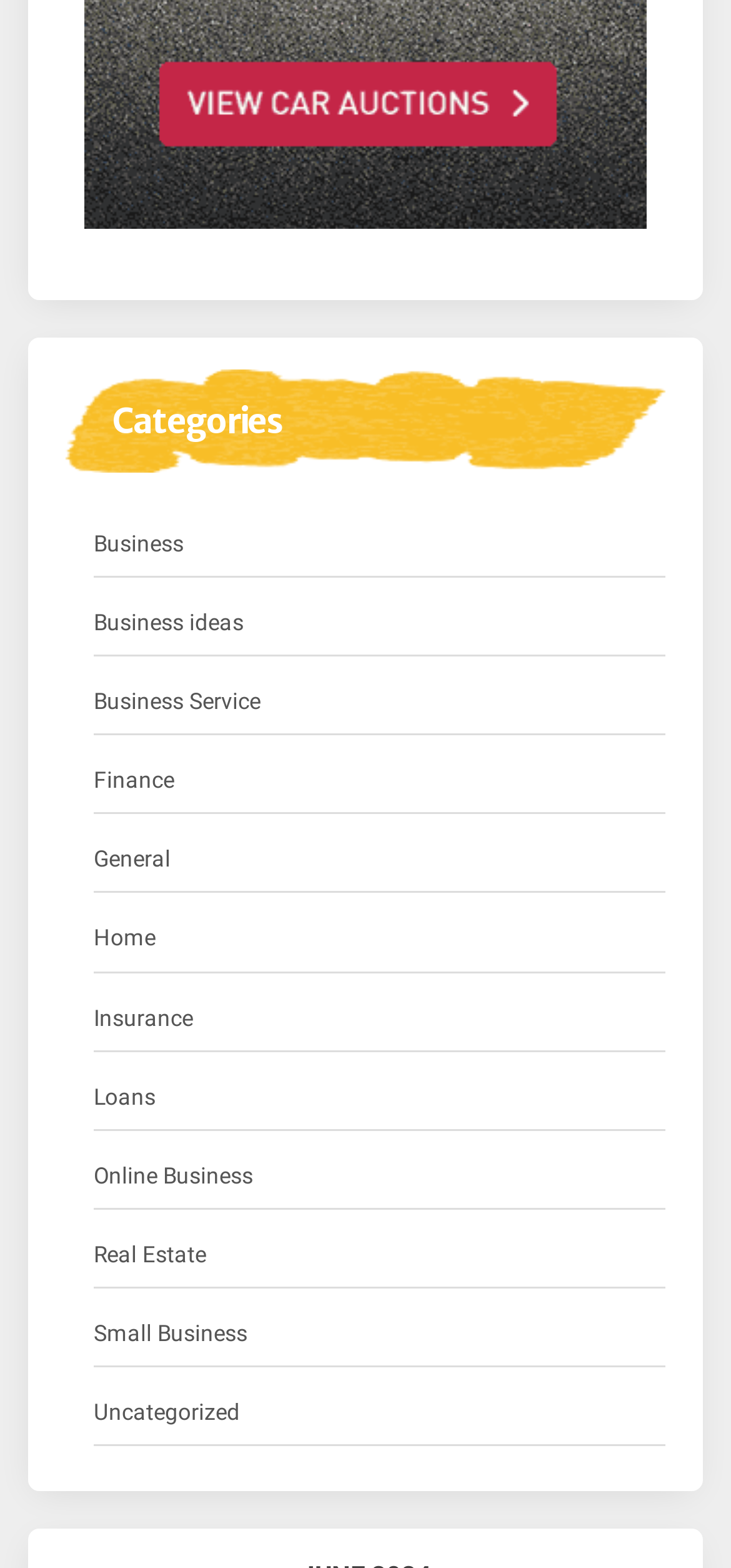How many categories are listed on the webpage?
Answer the question with a single word or phrase by looking at the picture.

12